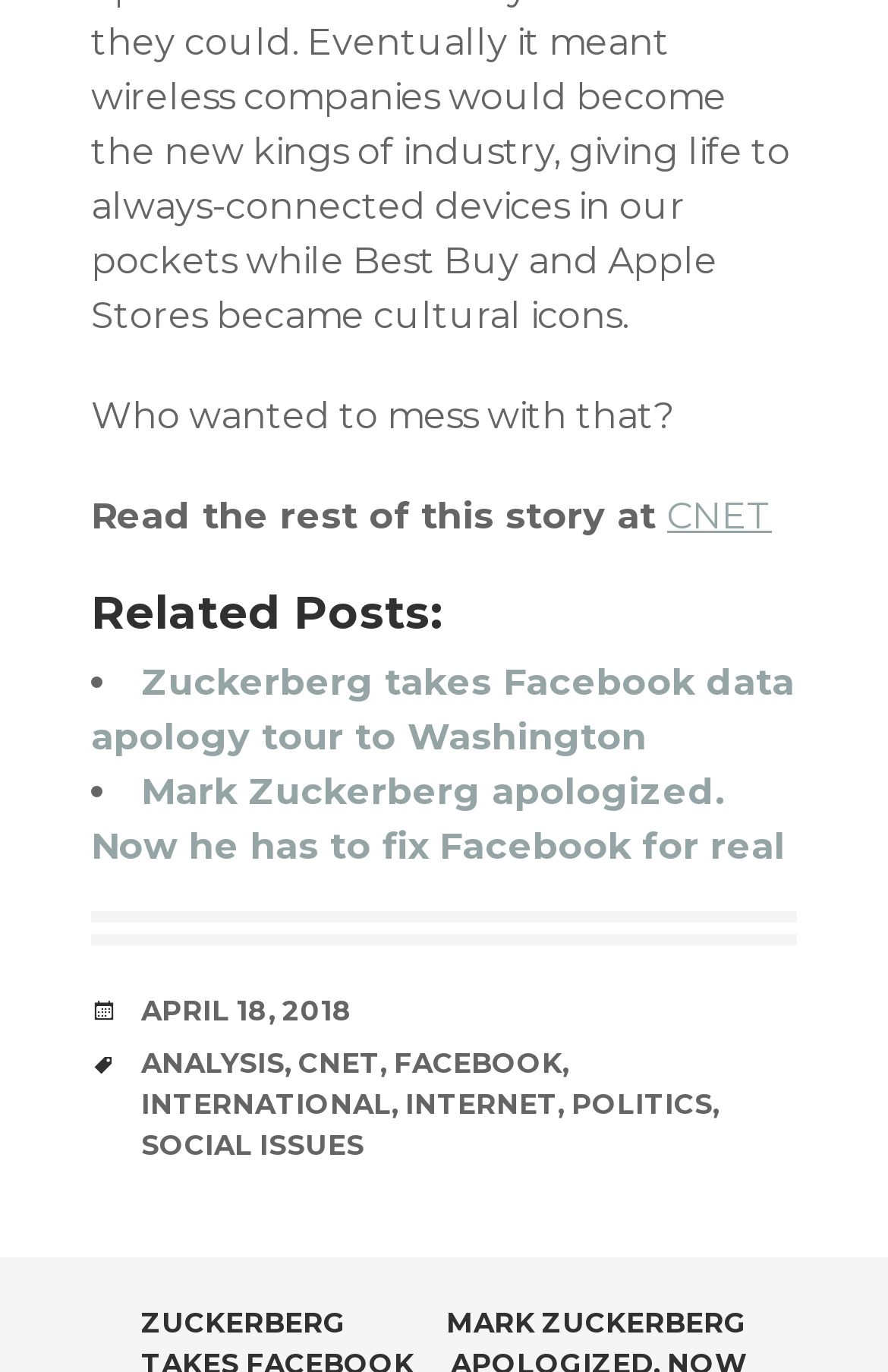Could you specify the bounding box coordinates for the clickable section to complete the following instruction: "View posts tagged with Facebook"?

[0.444, 0.761, 0.633, 0.786]